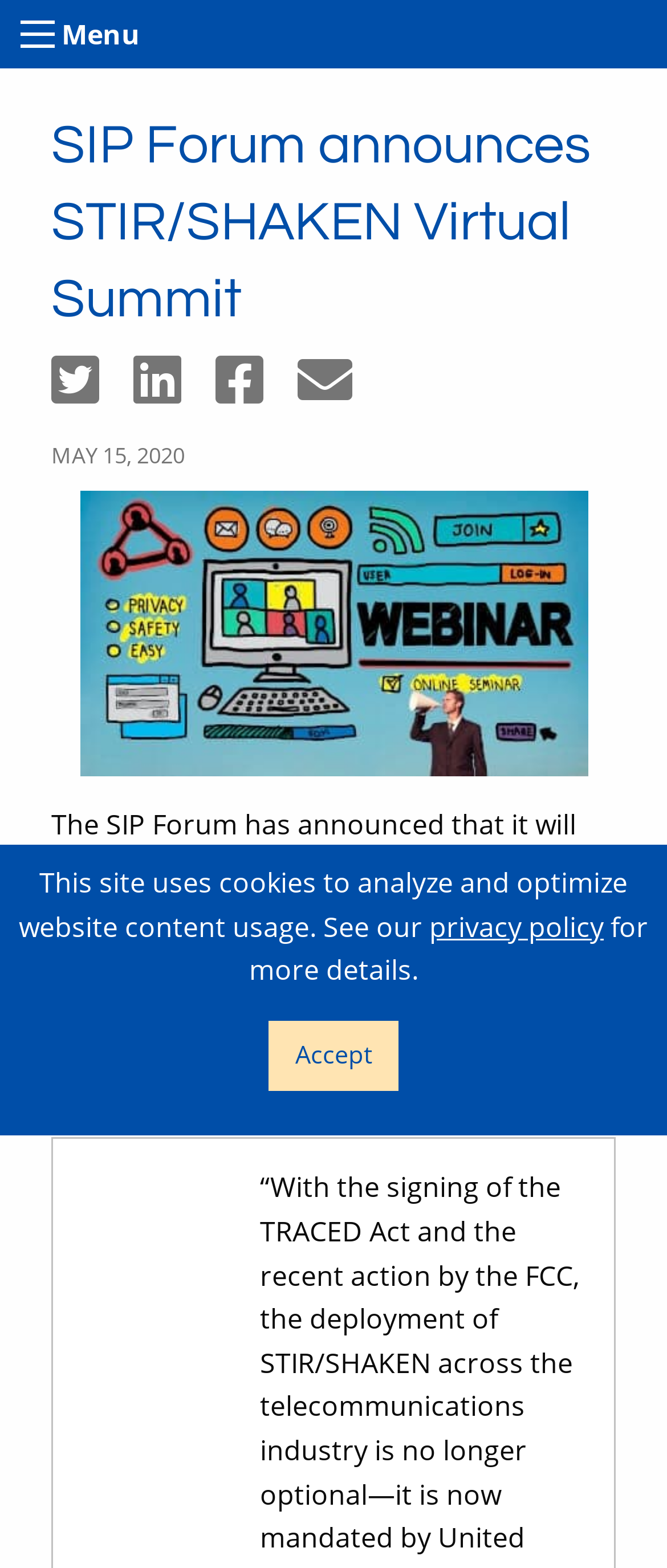Answer the question briefly using a single word or phrase: 
What is the purpose of the STIR/SHAKEN Virtual Summit?

Educational content and discussion